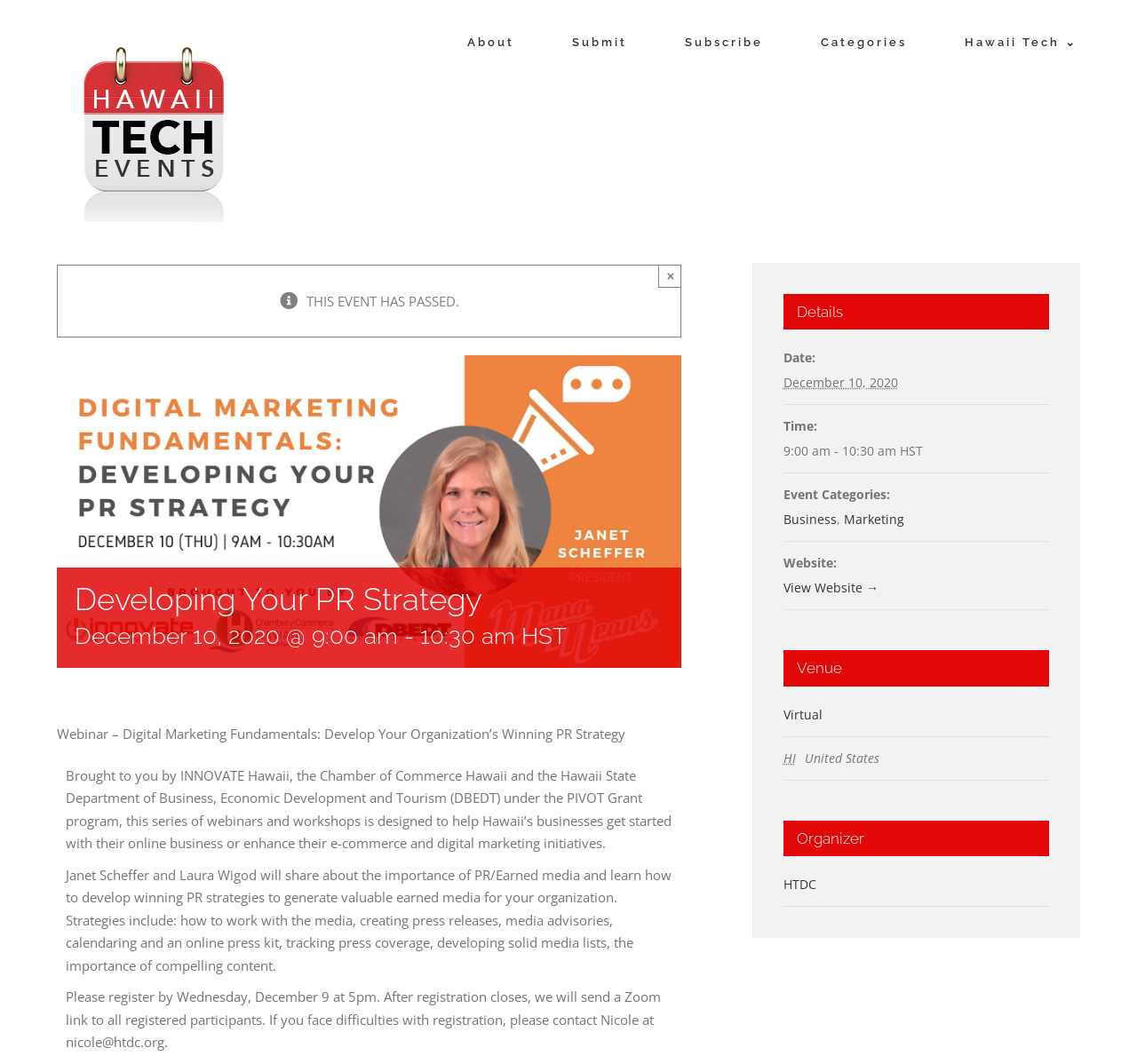Please find the bounding box coordinates of the section that needs to be clicked to achieve this instruction: "Click the 'View Website →' link".

[0.689, 0.544, 0.773, 0.56]